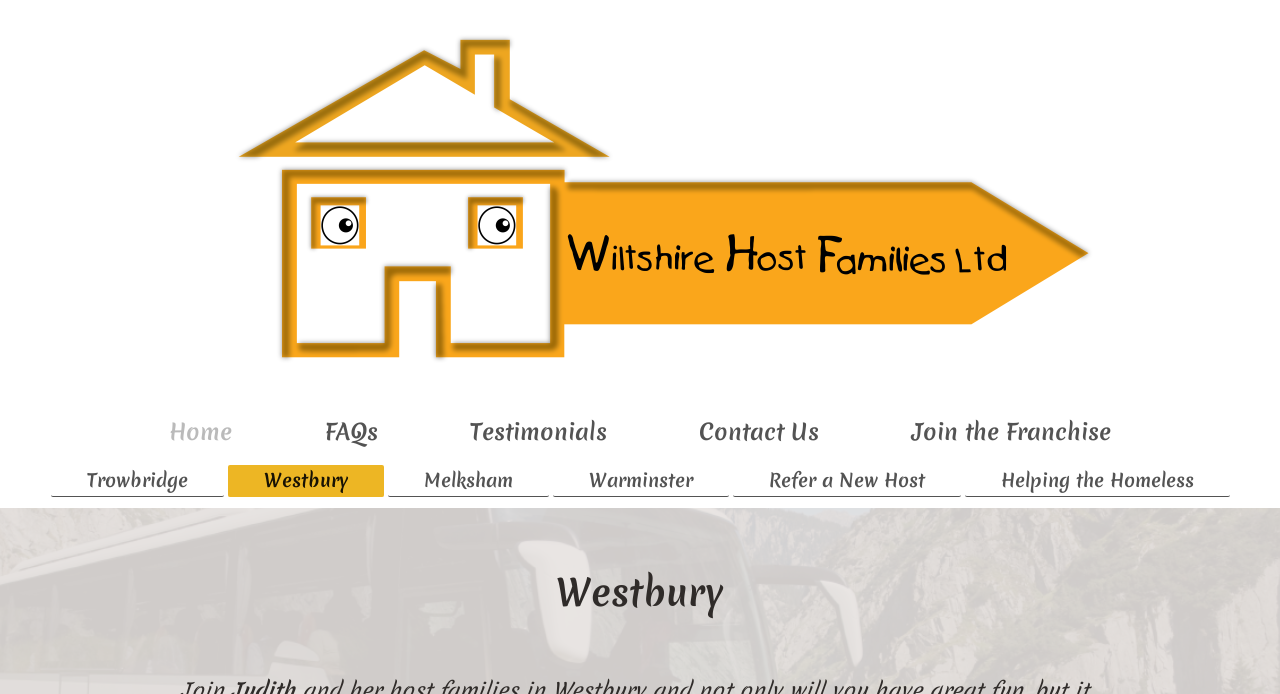Use the details in the image to answer the question thoroughly: 
What is the name of the organization?

The name of the organization can be found in the top-left corner of the webpage, where the image with the text 'Wiltshire Host Families' is located.